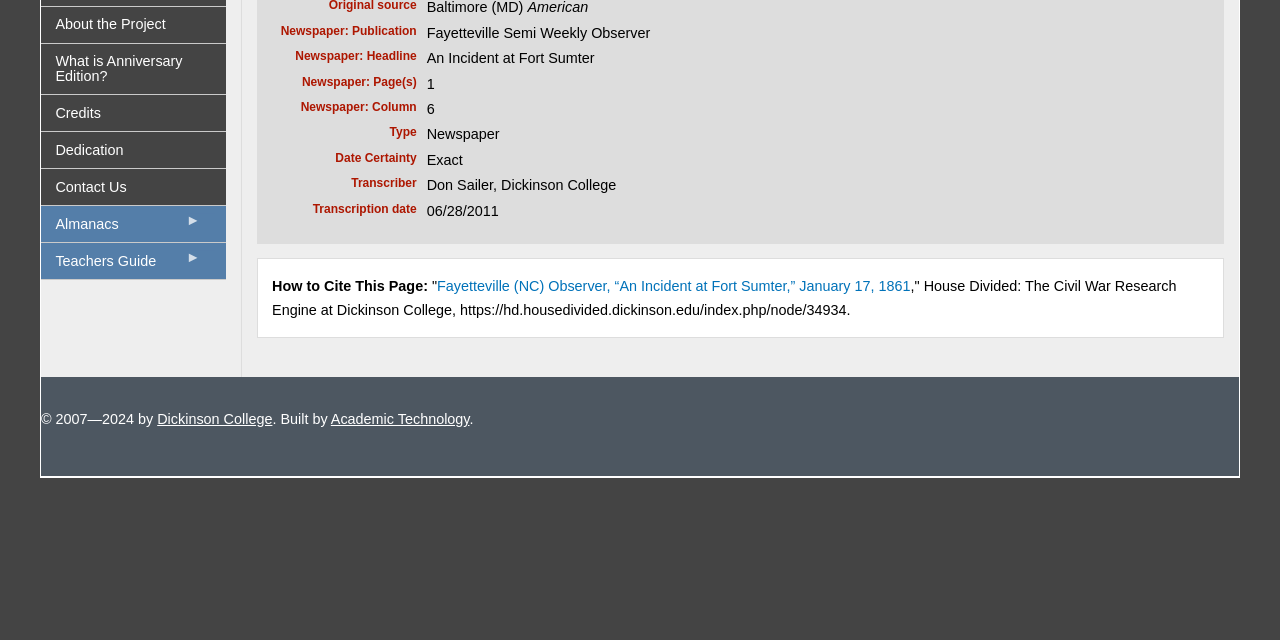Please find the bounding box for the following UI element description. Provide the coordinates in (top-left x, top-left y, bottom-right x, bottom-right y) format, with values between 0 and 1: interior design

None